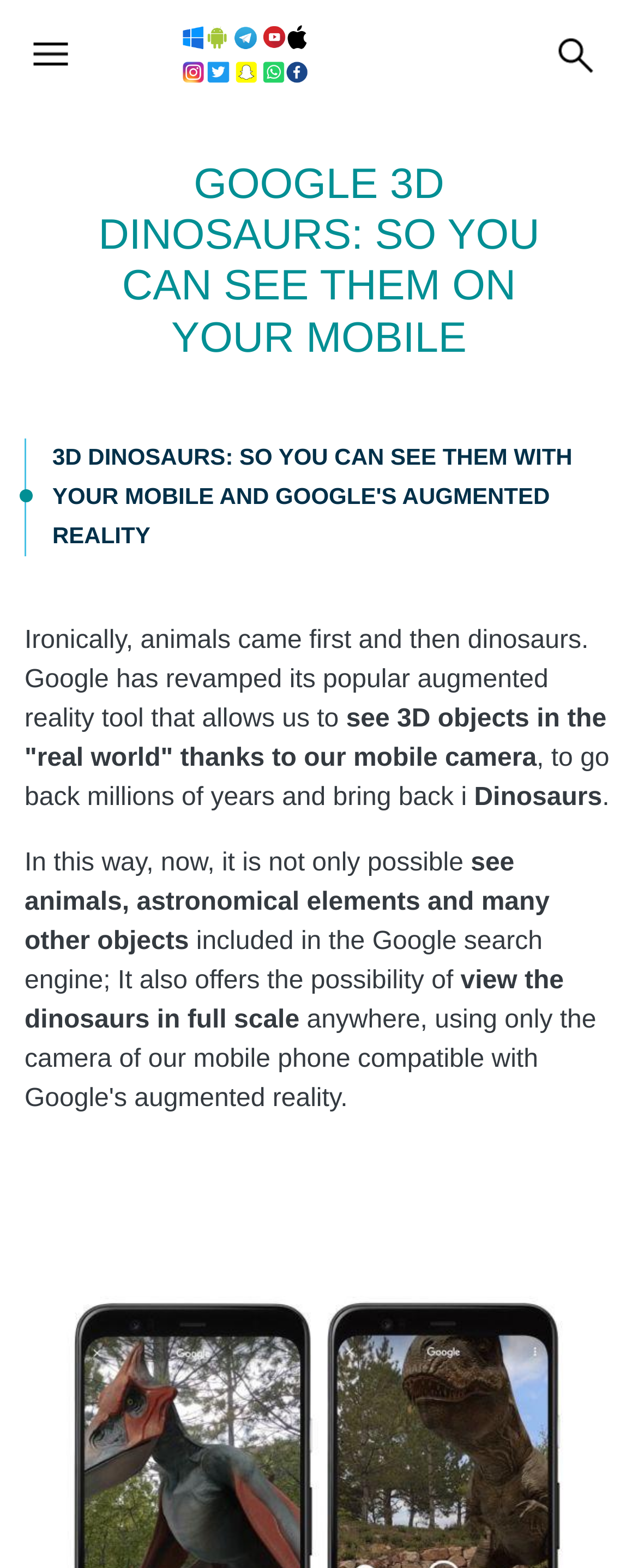Explain the webpage's layout and main content in detail.

The webpage is about Google's 3D Dinosaurs feature, which allows users to see dinosaurs in augmented reality on their mobile devices. At the top left corner, there is a menu icon. Next to it, there is a link with the title "Google 3D Dinosaurs: So you can see them on your mobile" accompanied by a small image. On the top right corner, there is a search icon.

Below the title, there is a large heading that reads "GOOGLE 3D DINOSAURS: SO YOU CAN SEE THEM ON YOUR MOBILE". Underneath the heading, there is a link that provides more information about the feature, which allows users to see 3D dinosaurs using their mobile camera and Google's augmented reality tool.

The main content of the webpage is a series of paragraphs that explain the feature in more detail. The text starts by mentioning that animals came first, and then dinosaurs, and how Google has revamped its augmented reality tool. It then explains how users can see 3D objects, including dinosaurs, in the real world using their mobile camera. The text also mentions that it is now possible to see not only animals but also astronomical elements and other objects in 3D.

There are a total of 7 images on the webpage, including the menu icon, the search icon, and the image accompanying the title link. The rest of the images are not explicitly described in the accessibility tree.